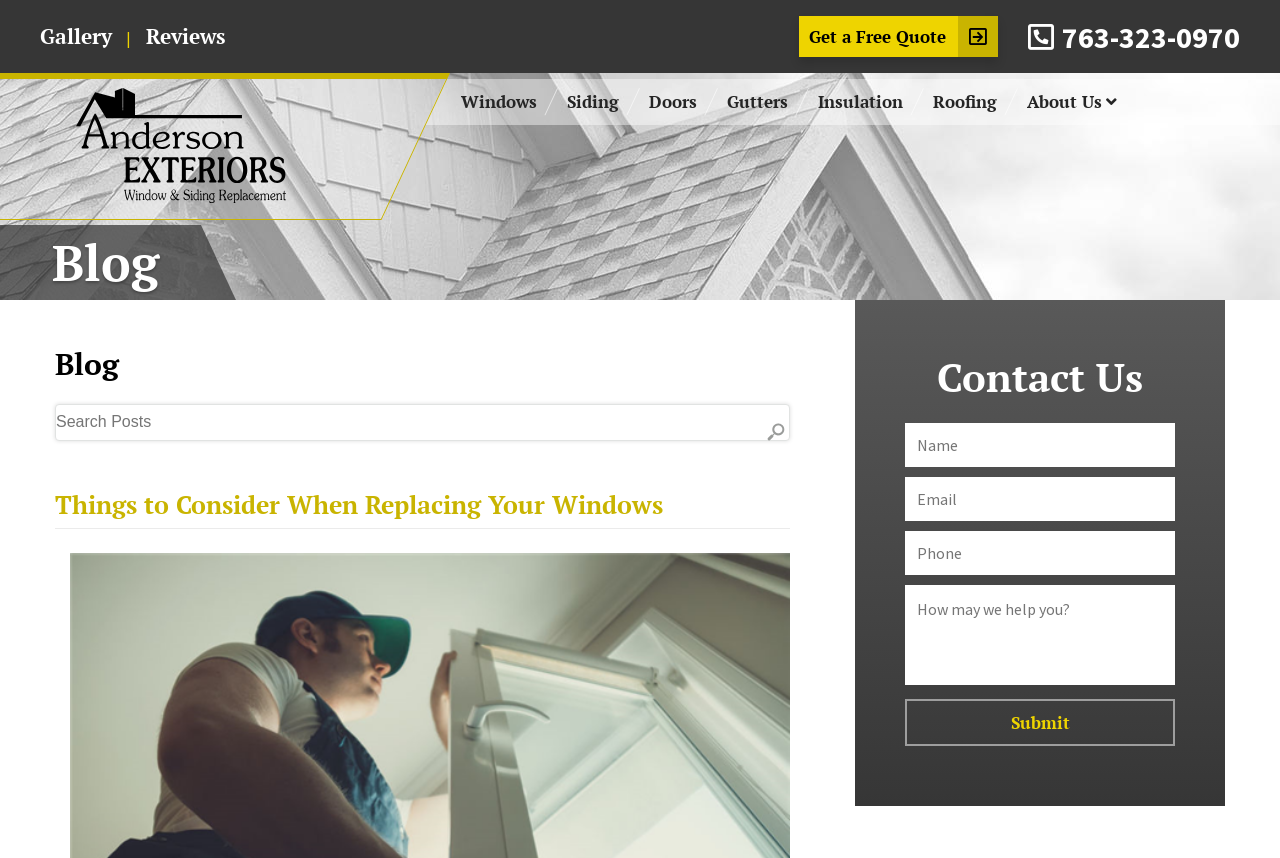How many headings are on the page?
Give a single word or phrase as your answer by examining the image.

2